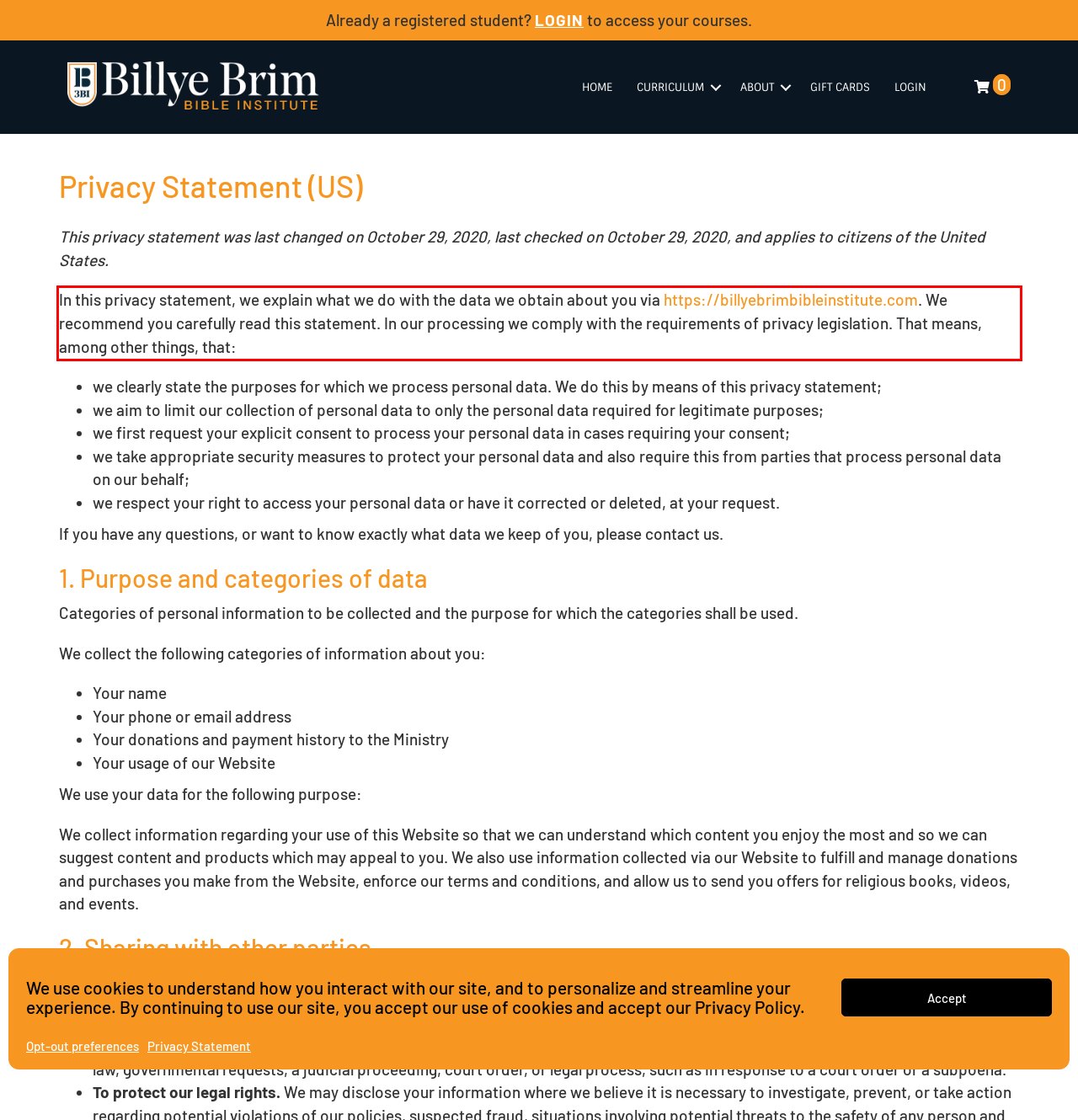Examine the screenshot of the webpage, locate the red bounding box, and perform OCR to extract the text contained within it.

In this privacy statement, we explain what we do with the data we obtain about you via https://billyebrimbibleinstitute.com. We recommend you carefully read this statement. In our processing we comply with the requirements of privacy legislation. That means, among other things, that: